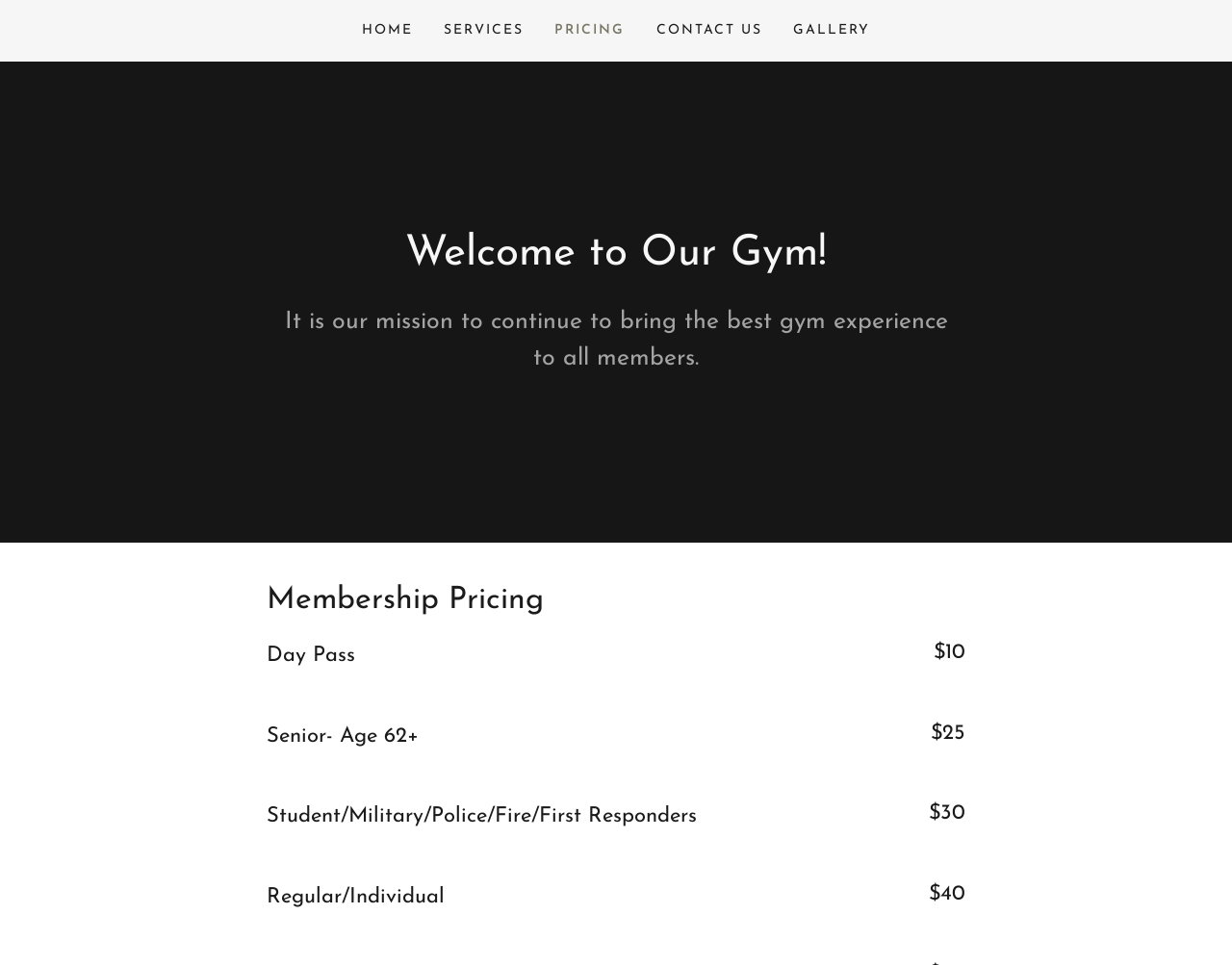What is the target audience for the Senior membership?
Give a detailed explanation using the information visible in the image.

I inferred this by looking at the table under the 'Membership Pricing' heading, where it lists different membership options with their corresponding prices. The 'Senior' option has a description 'Age 62+', indicating that this membership is targeted towards seniors who are 62 years old or above.